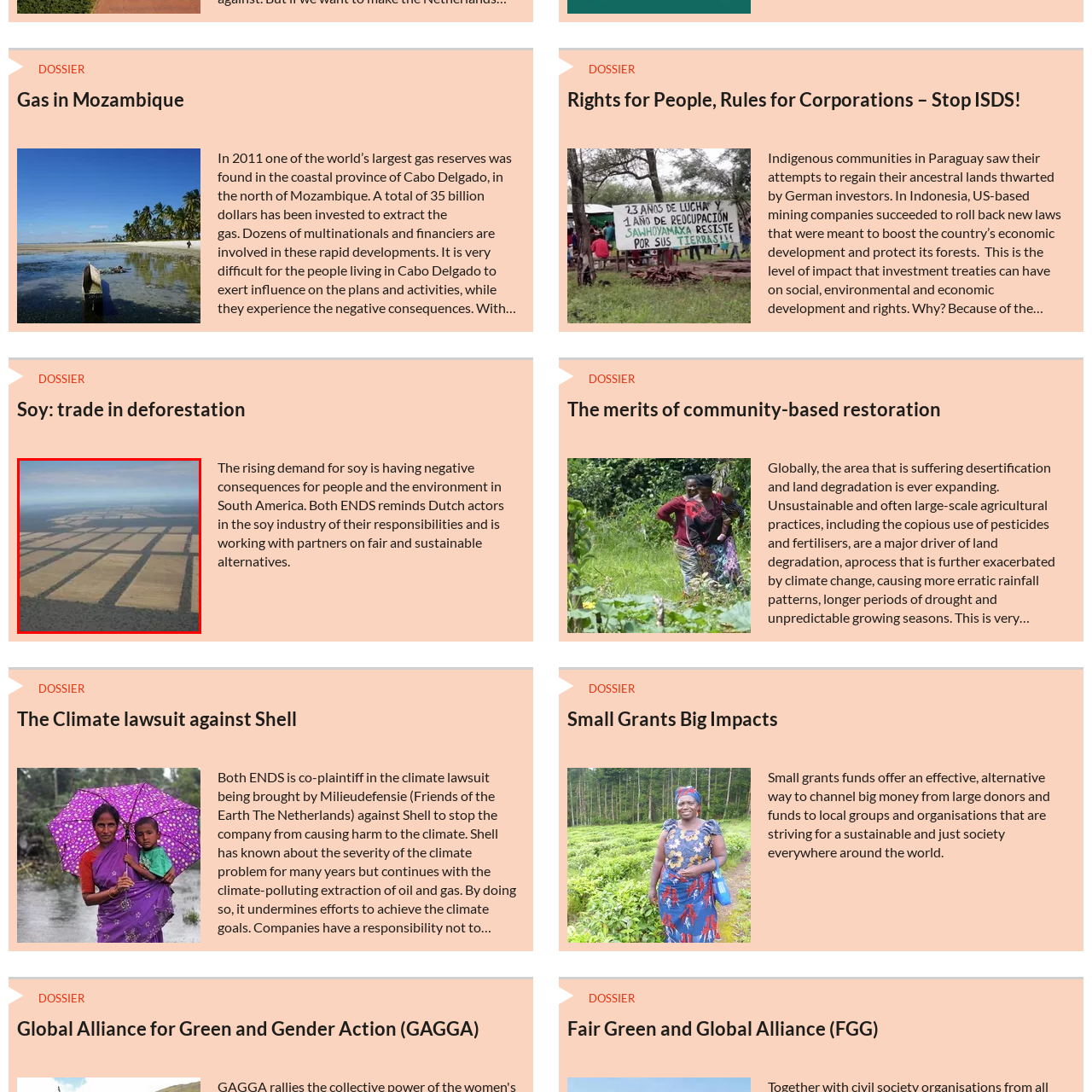What is the primary color of the cleared areas?
Please look at the image marked with a red bounding box and provide a one-word or short-phrase answer based on what you see.

Brown